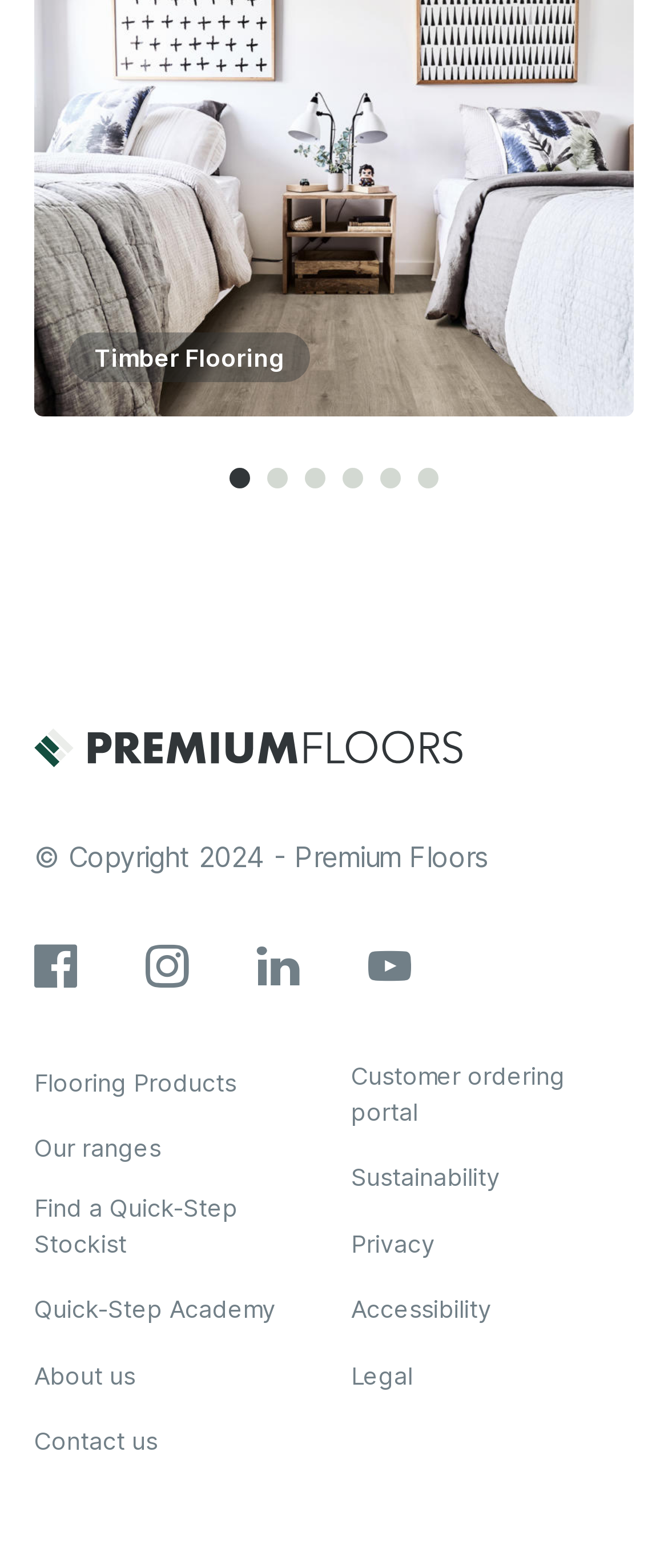Determine the bounding box coordinates in the format (top-left x, top-left y, bottom-right x, bottom-right y). Ensure all values are floating point numbers between 0 and 1. Identify the bounding box of the UI element described by: Human Myeloperoxidase Quantikine ELISA Kit

None